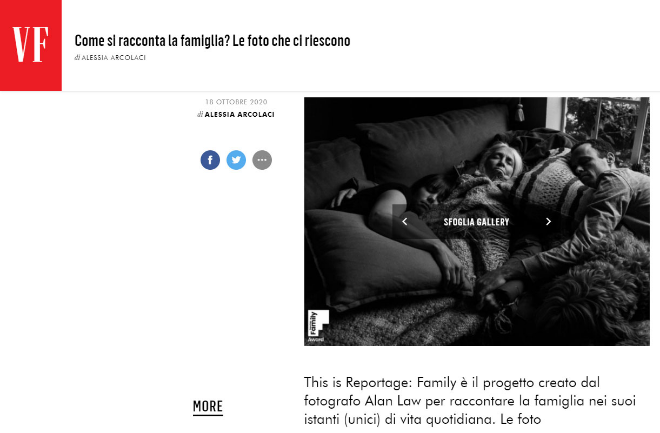Describe every aspect of the image in depth.

The image showcases a heartwarming family moment featured in the article titled "How does family tell its story? The photos that resonate with us," authored by Alessia Arcolaci and published on October 18, 2020. This image is part of the "This is Reportage: Family" project, curated by photographer Alan Law, which aims to encapsulate unique family instances through documentary-style photography. The photo captures the essence of familial bonds and everyday life, inviting viewers to reflect on the rich tapestry of family experiences. It serves not only as a visual representation but also as an emotional narrative that connects the viewers with the families portrayed. The image is highlighted within the context of a feature on Vanity Fair Italia, emphasizing the significance of capturing authentic family stories through the lens of skilled photographers.